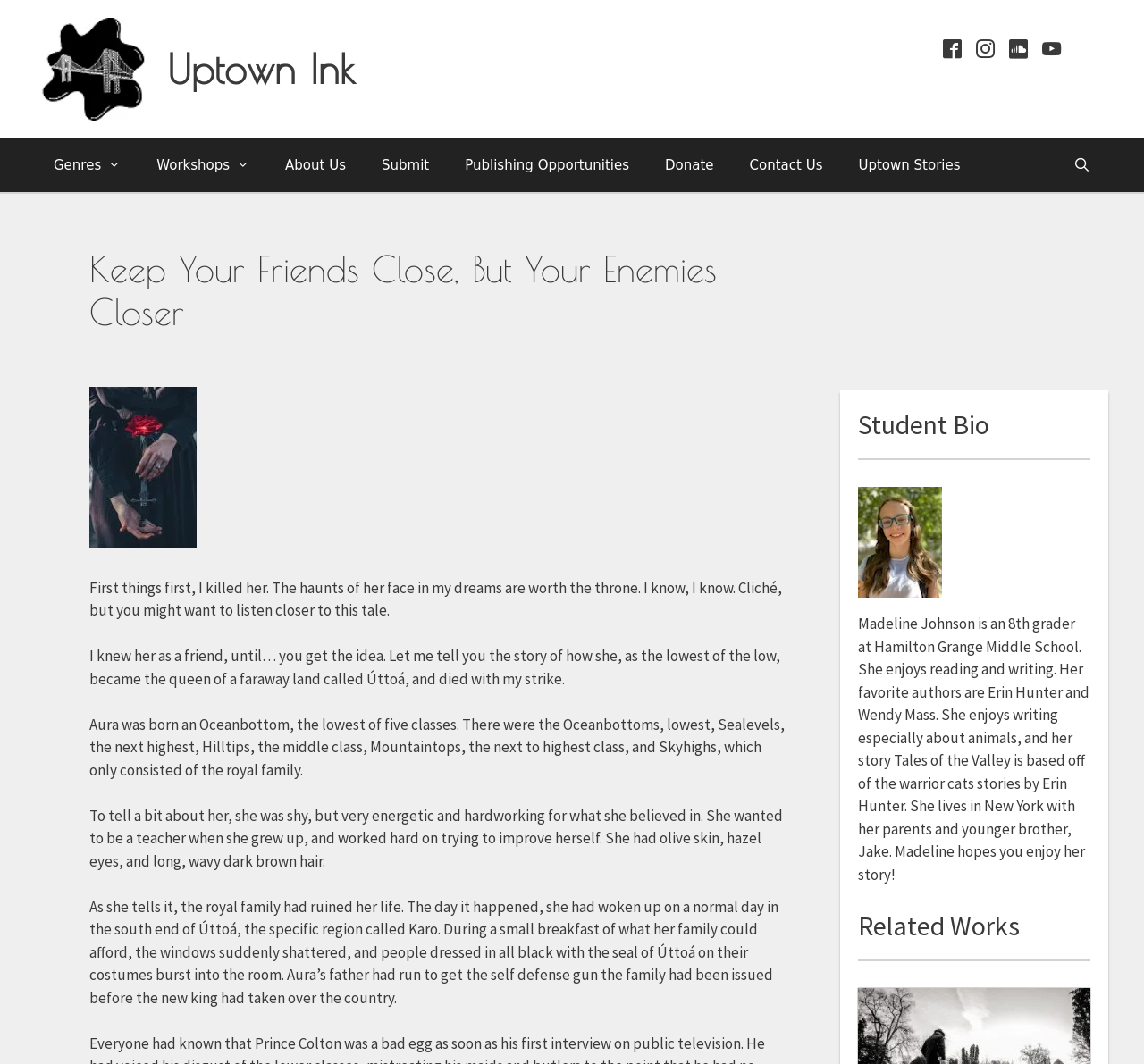Please find the bounding box coordinates of the element that needs to be clicked to perform the following instruction: "Visit Uptown Ink on Youtube". The bounding box coordinates should be four float numbers between 0 and 1, represented as [left, top, right, bottom].

[0.907, 0.04, 0.931, 0.057]